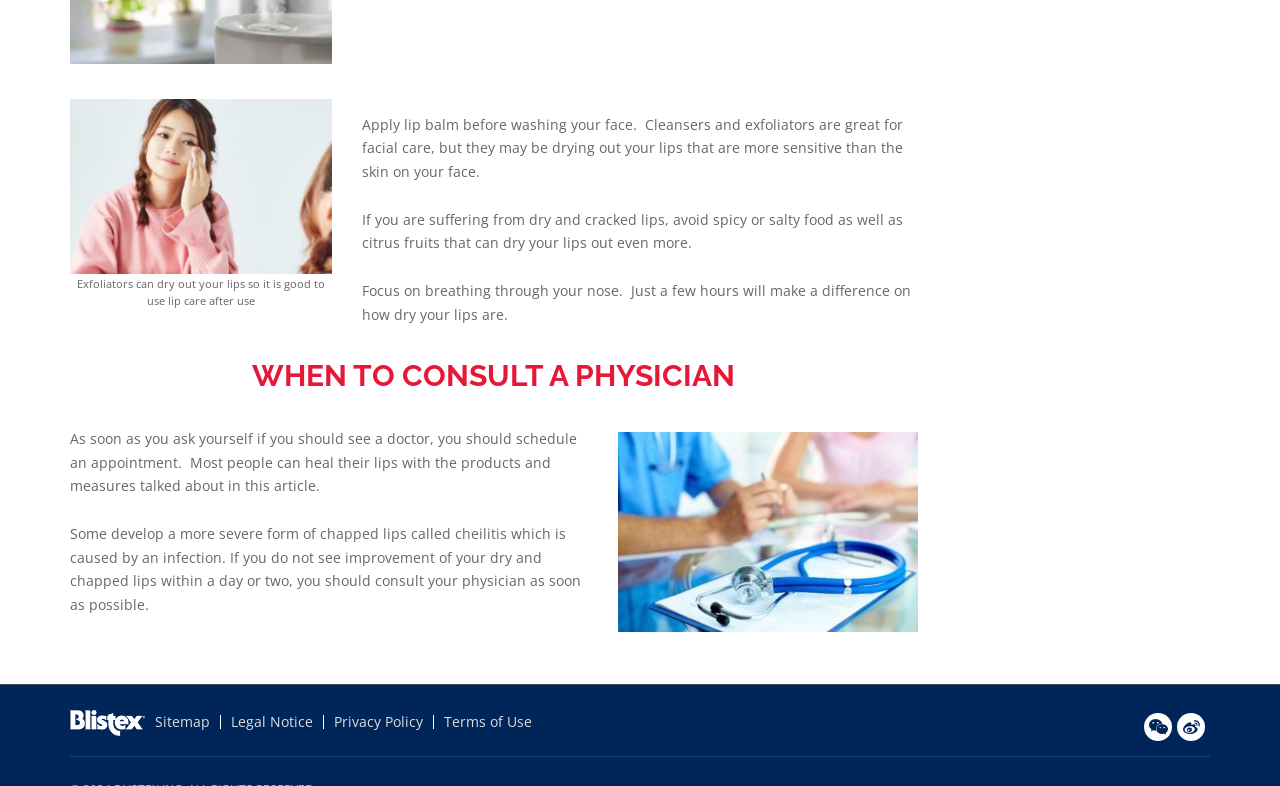Return the bounding box coordinates of the UI element that corresponds to this description: "Privacy Policy". The coordinates must be given as four float numbers in the range of 0 and 1, [left, top, right, bottom].

[0.253, 0.91, 0.339, 0.927]